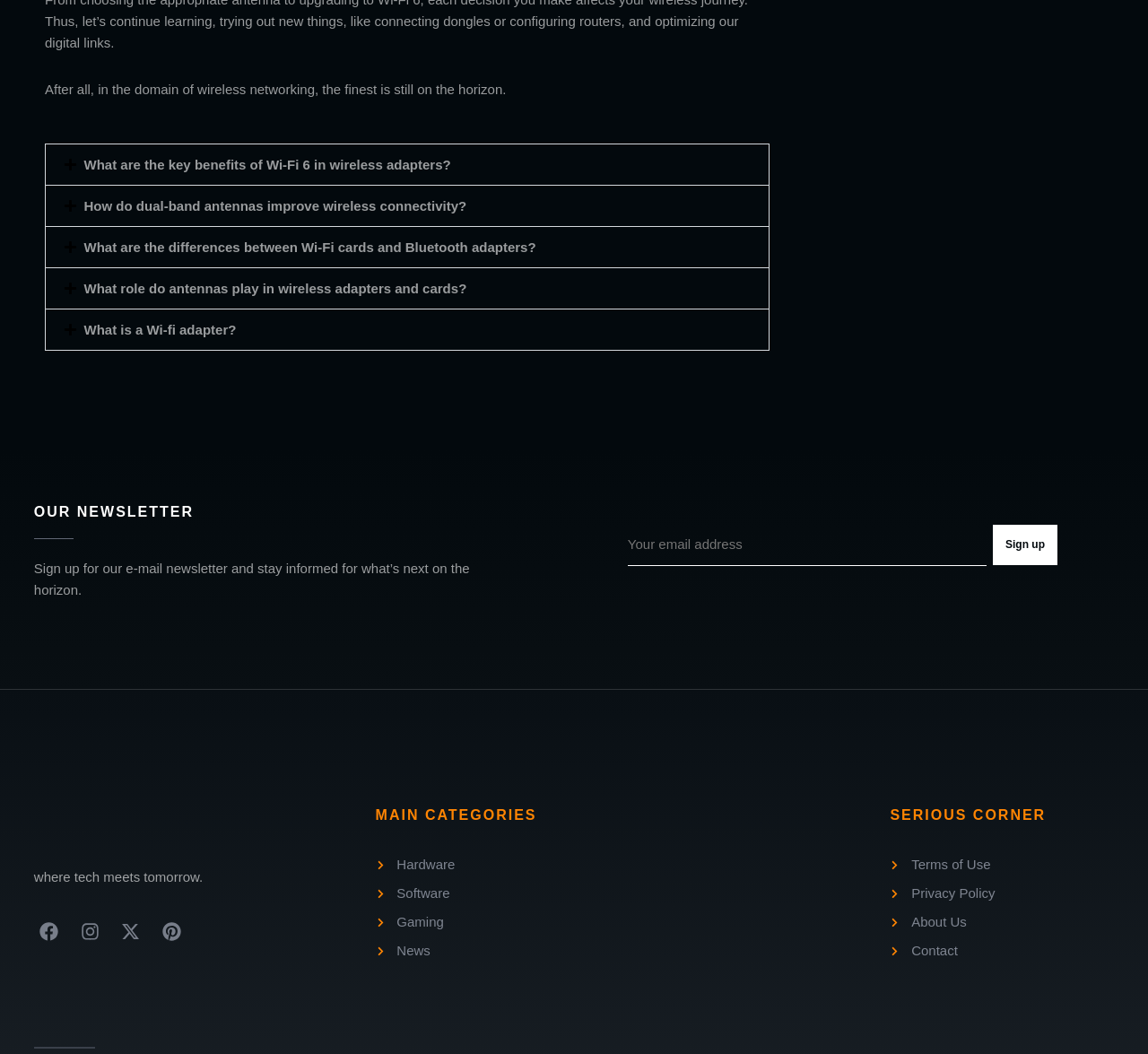How many main categories are there?
Please answer the question as detailed as possible.

I can see a heading 'MAIN CATEGORIES' with four links below it, which are Hardware, Software, Gaming, and News. These are the main categories of the webpage.